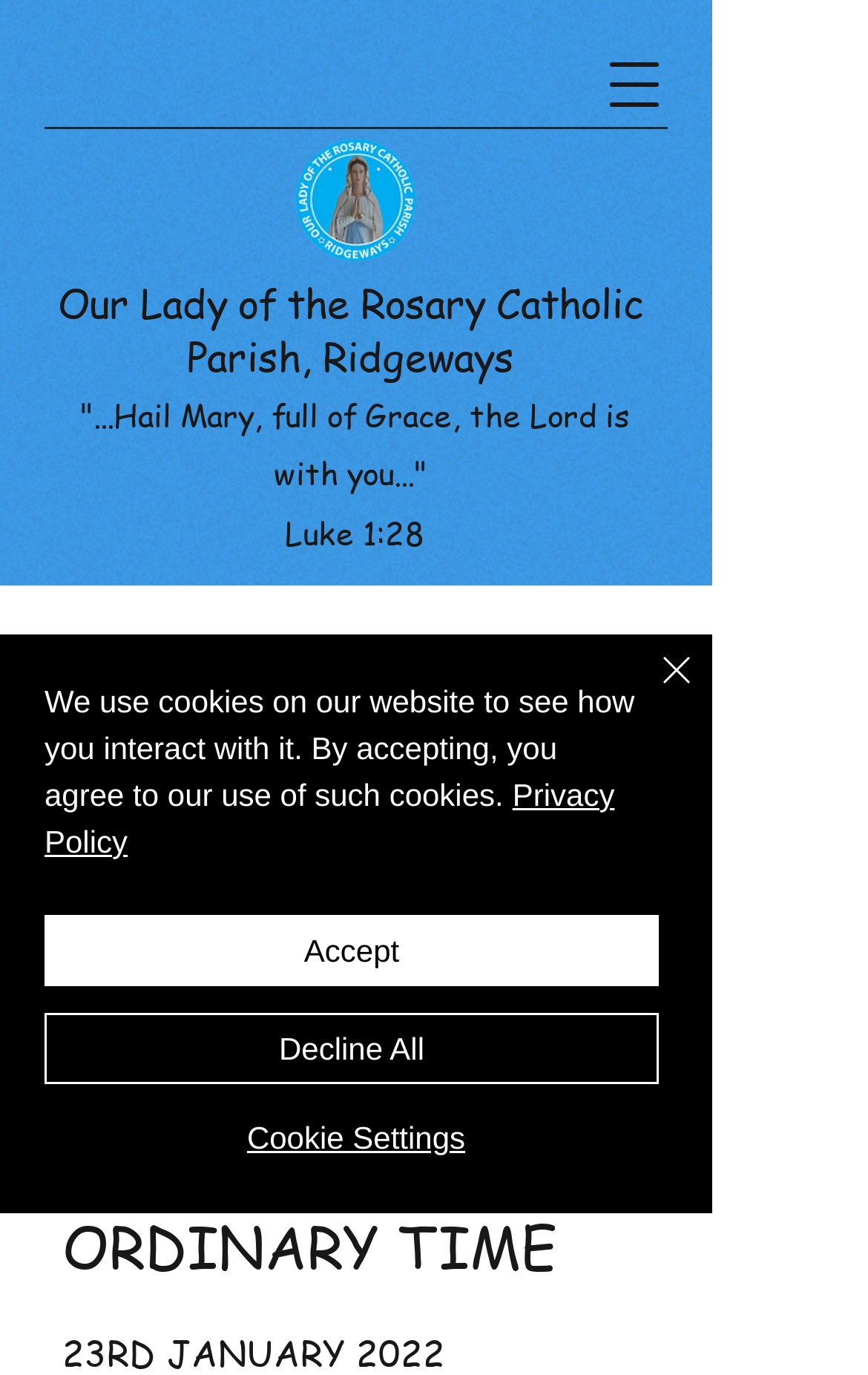Generate a thorough caption that explains the contents of the webpage.

This webpage appears to be a Catholic parish's website, specifically the page for the Sunday of the 3rd Week in Ordinary Time. At the top left, there is a logo of Our Lady of the Rosary Catholic Parish, Ridgeways, which is an image link. Next to it, there is a quote from the Bible, "...Hail Mary, full of Grace, the Lord is with you...", followed by the reference "Luke 1:28".

On the top right, there is a navigation menu button that, when opened, displays a dropdown menu with links to "All Posts: Sermons & Announcements" and other options. Below the navigation menu, there is a section dedicated to a sermon or announcement, which includes a writer's picture, their name "Fr. Silferius Aluodo Writer", and the date "Jan 22, 2022". There are also buttons for "More actions" and a combobox to select the writer.

In the middle of the page, there is an iframe for Wix Chat, which takes up a significant portion of the page. At the bottom, there is a cookie policy alert that informs users about the website's use of cookies and provides options to accept, decline, or customize cookie settings. The alert also includes a link to the Privacy Policy.